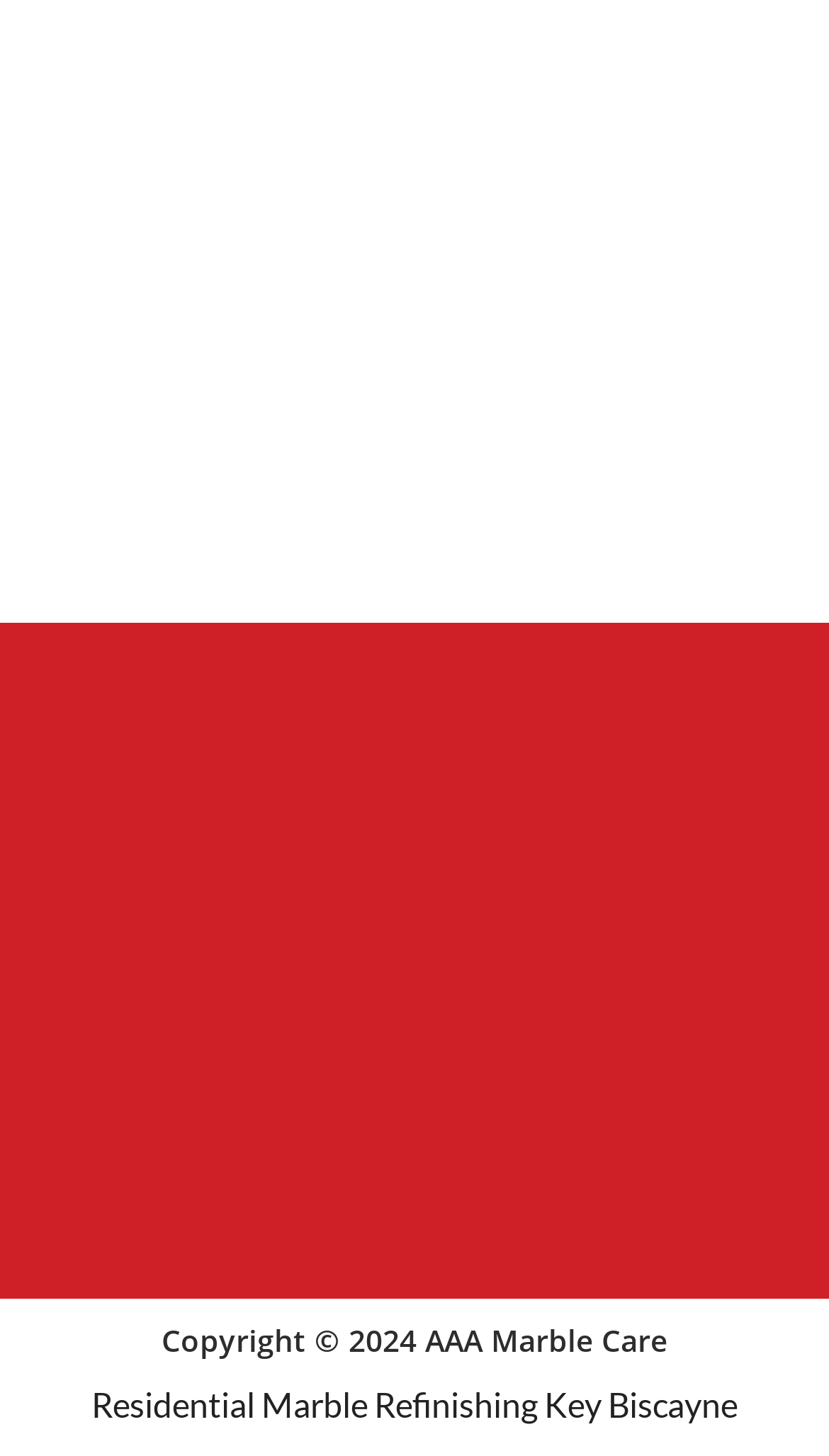Reply to the question with a single word or phrase:
What is the phone number?

(954) 937-8453